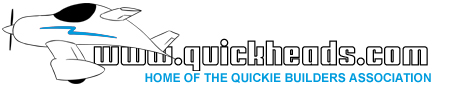What is the name of the association?
Using the visual information, answer the question in a single word or phrase.

Quickie Builders Association